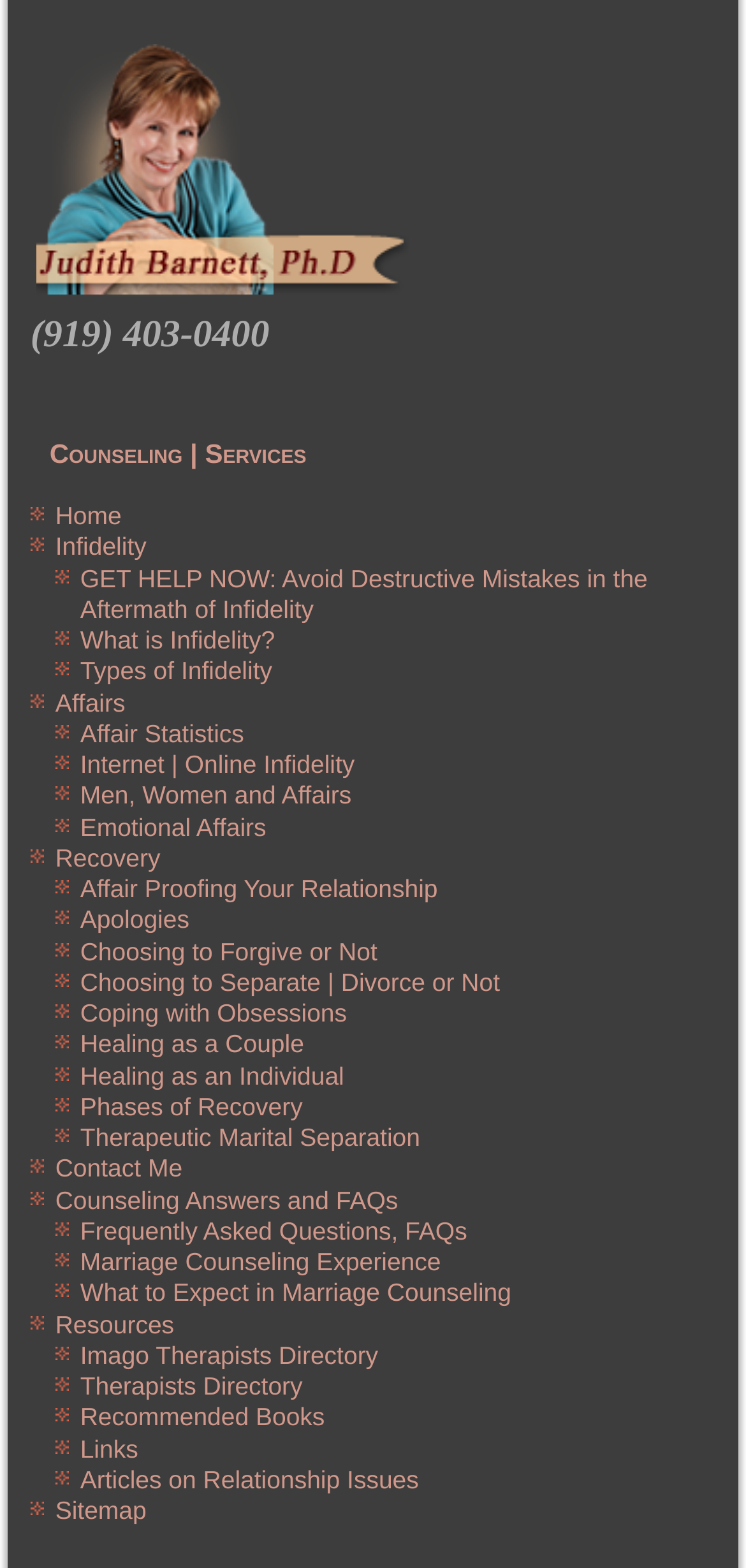Determine the bounding box coordinates of the section to be clicked to follow the instruction: "Contact Judith Barnett". The coordinates should be given as four float numbers between 0 and 1, formatted as [left, top, right, bottom].

[0.074, 0.736, 0.245, 0.754]